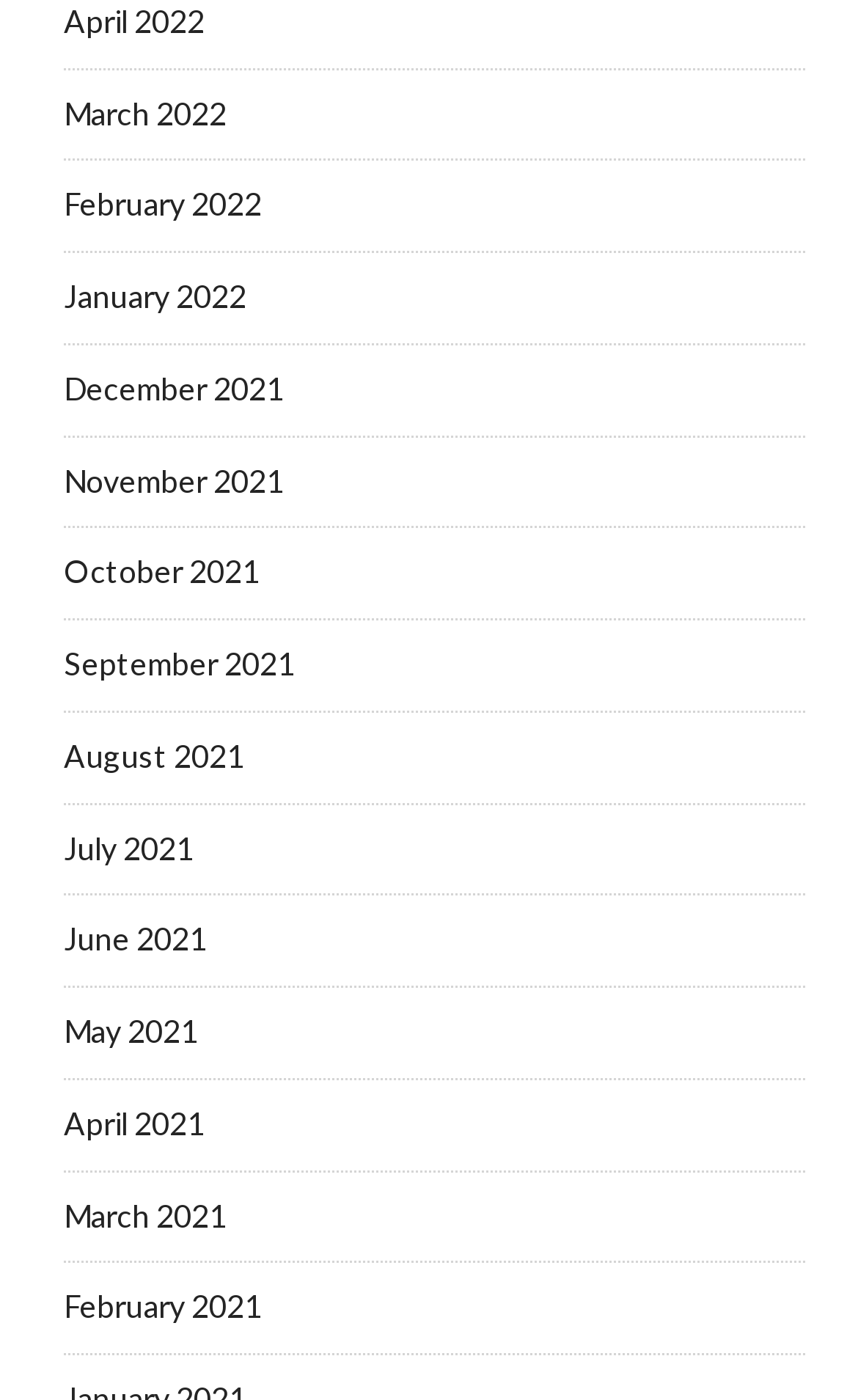Please answer the following question using a single word or phrase: 
How many links are there on the webpage?

15